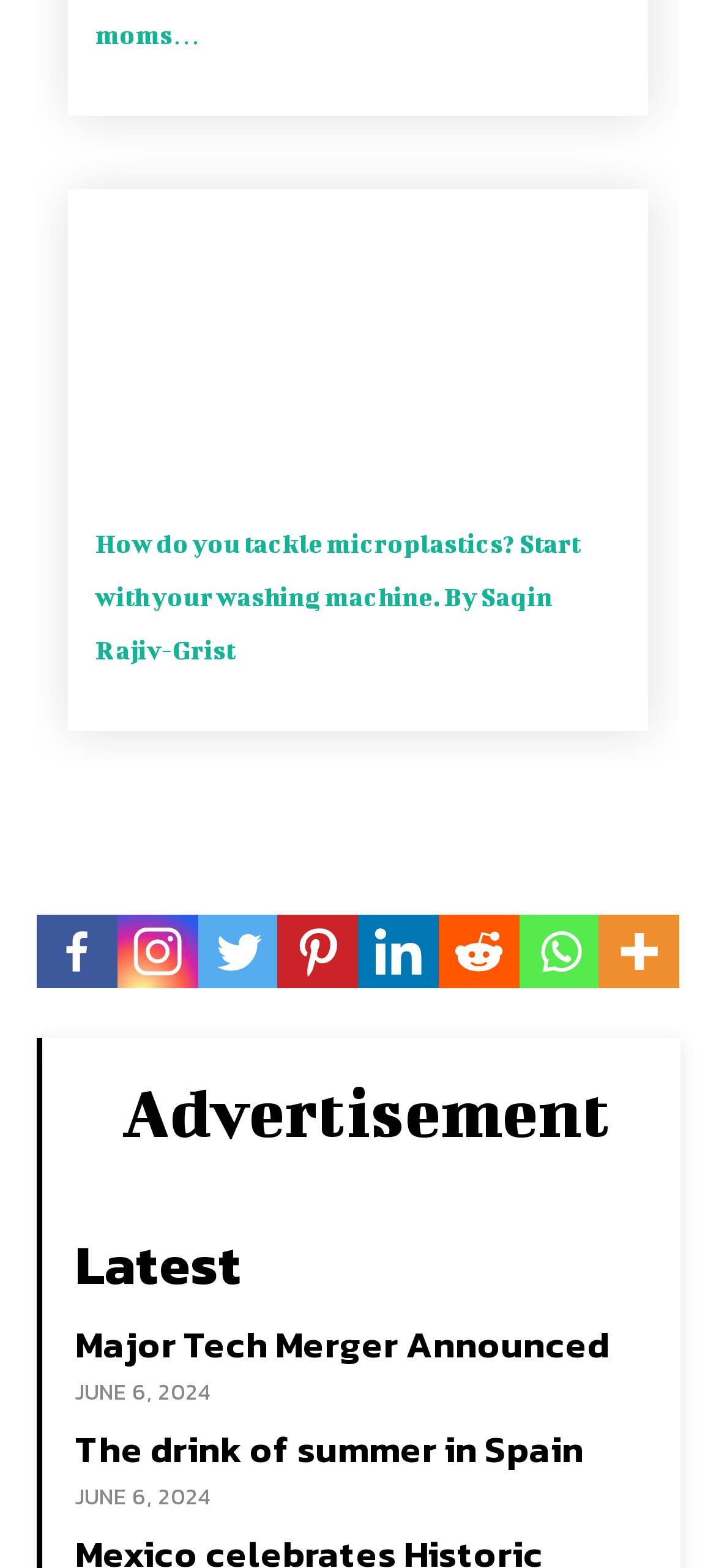Please identify the bounding box coordinates of the element that needs to be clicked to execute the following command: "Discover the drink of summer in Spain". Provide the bounding box using four float numbers between 0 and 1, formatted as [left, top, right, bottom].

[0.105, 0.907, 0.815, 0.942]